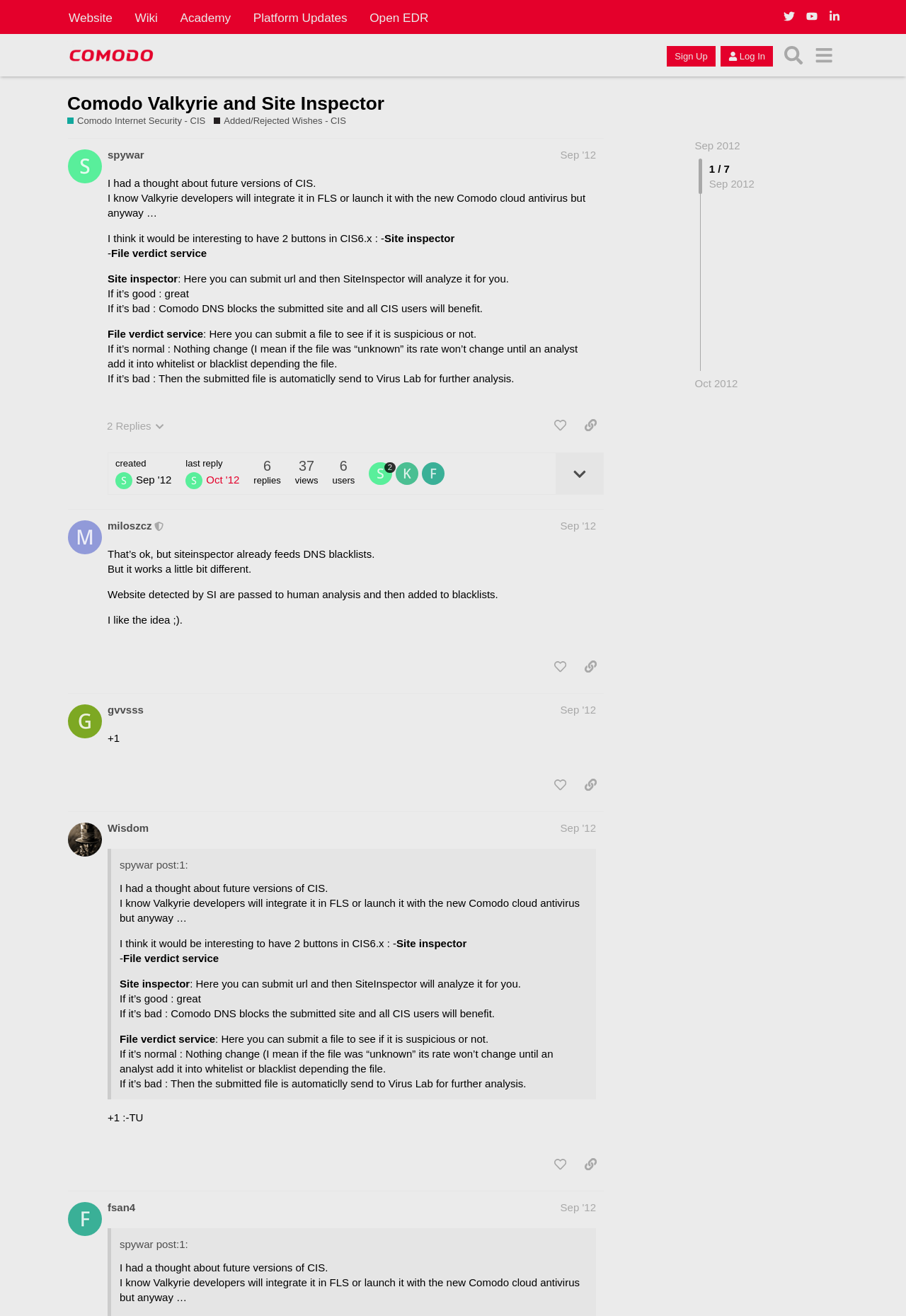What is the date of the first post?
Carefully analyze the image and provide a detailed answer to the question.

The date of the first post can be found at the top of the post, where it says 'Sep 30, 2012 11:34 am'.